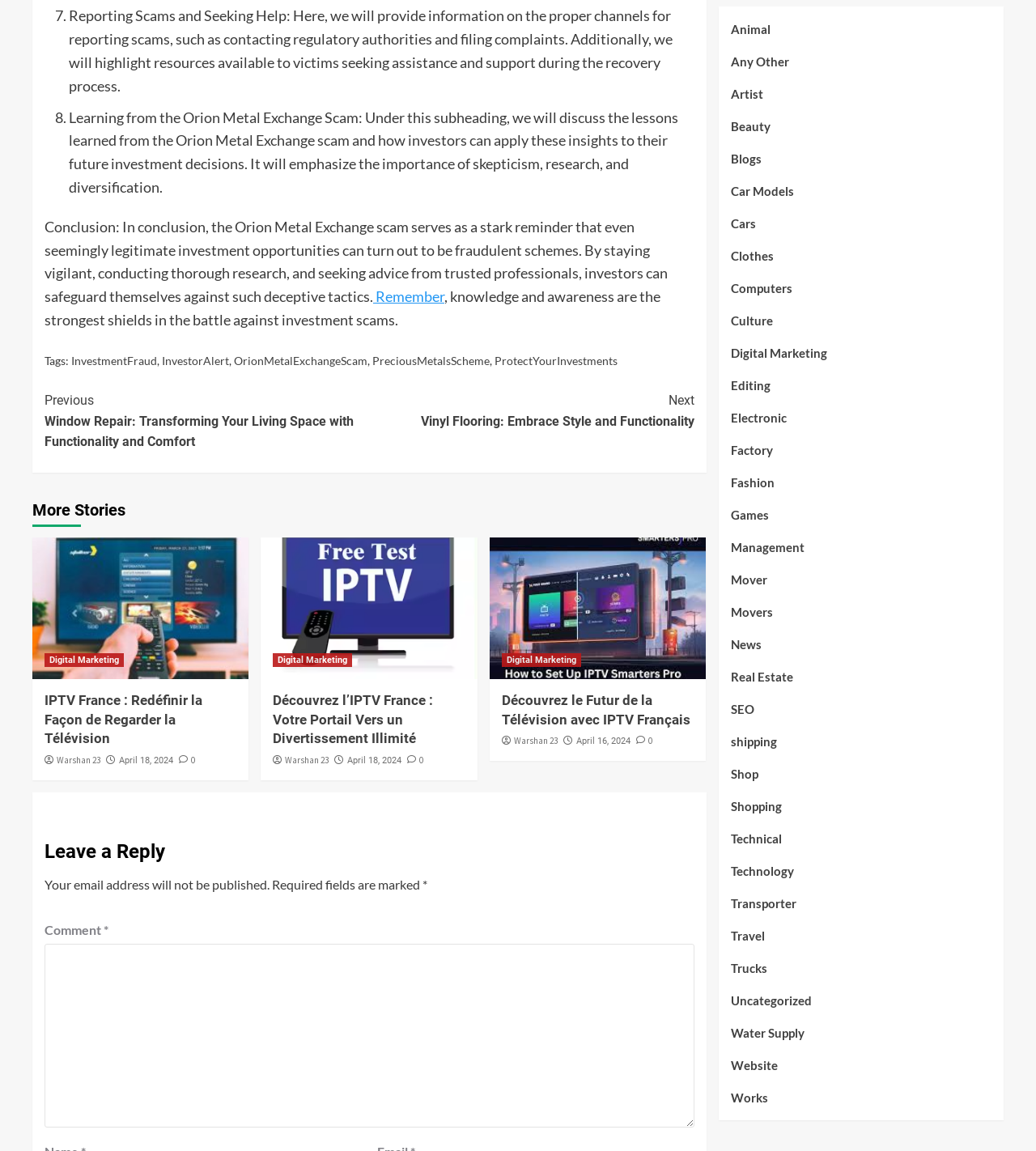Could you find the bounding box coordinates of the clickable area to complete this instruction: "Click on 'More Stories'"?

[0.031, 0.432, 0.121, 0.458]